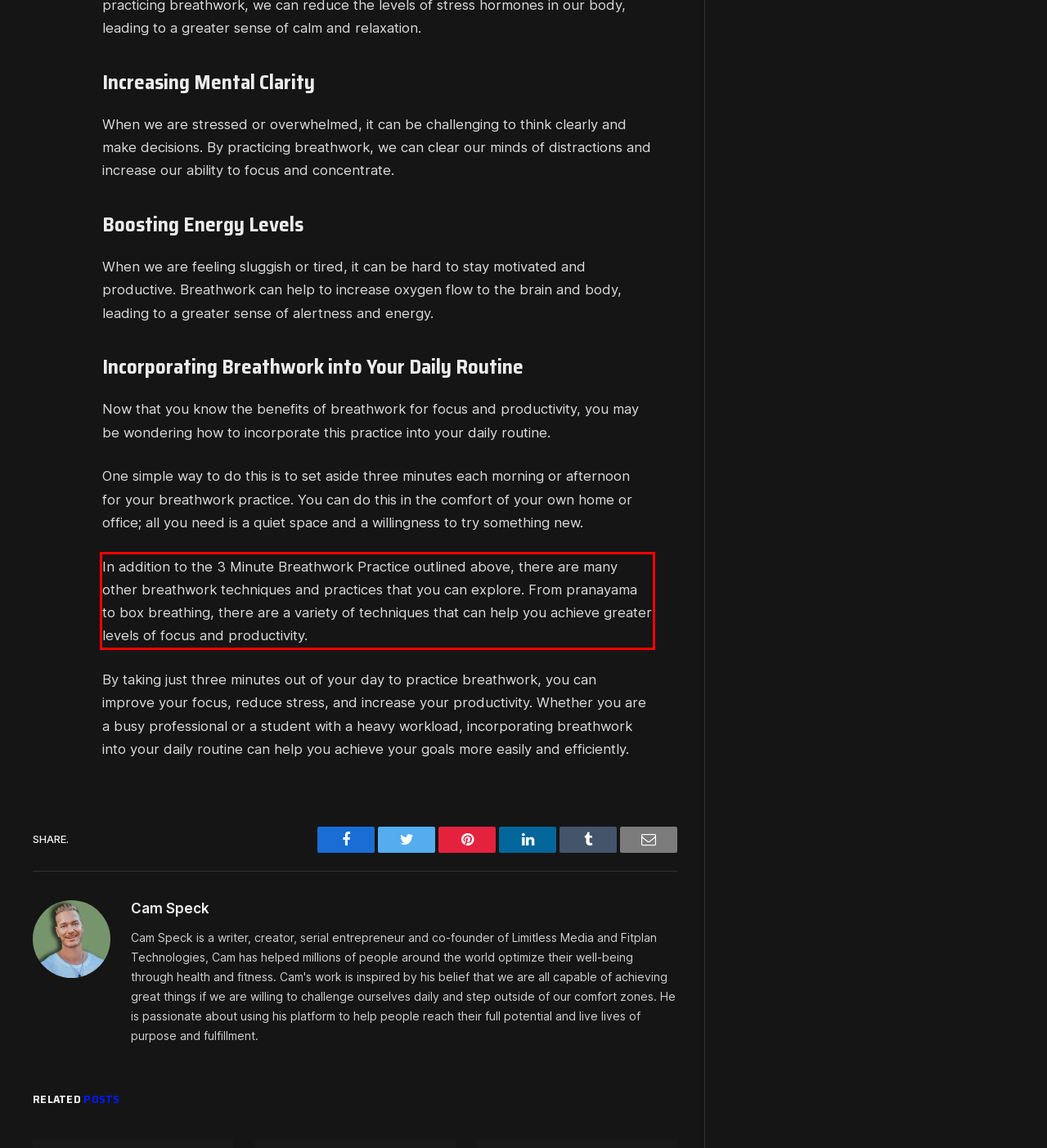In the given screenshot, locate the red bounding box and extract the text content from within it.

In addition to the 3 Minute Breathwork Practice outlined above, there are many other breathwork techniques and practices that you can explore. From pranayama to box breathing, there are a variety of techniques that can help you achieve greater levels of focus and productivity.